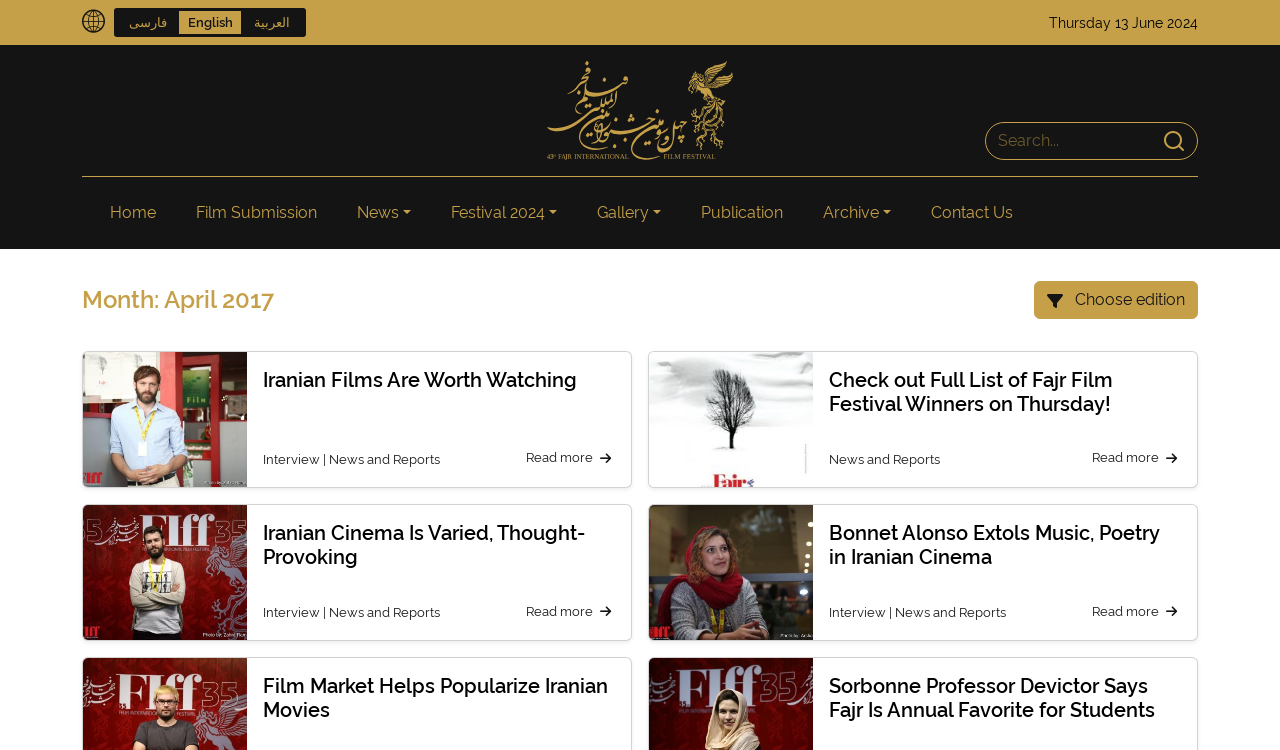What is the current date?
Answer the question with a single word or phrase, referring to the image.

Thursday 13 June 2024